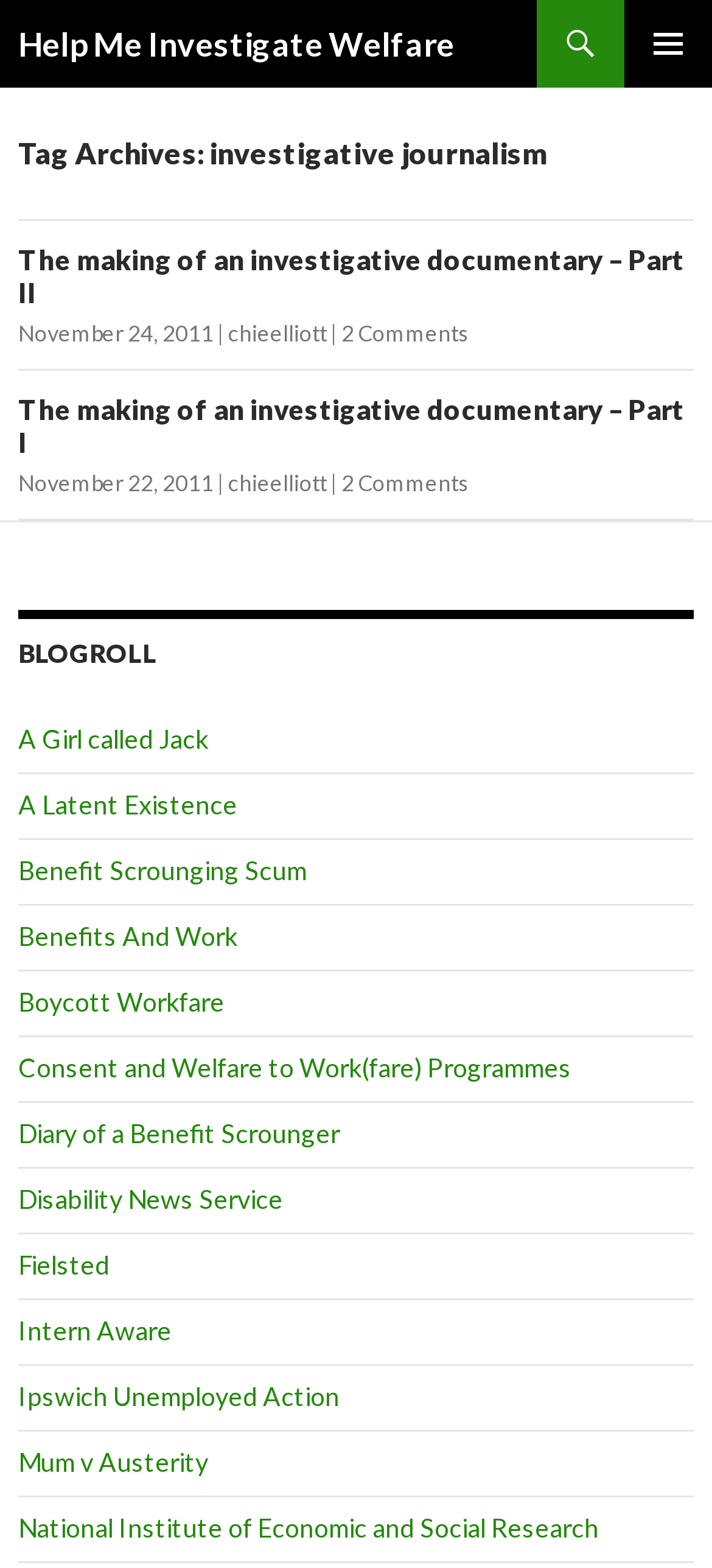Give a full account of the webpage's elements and their arrangement.

This webpage is focused on investigative journalism, specifically on welfare-related topics. At the top, there is a heading that reads "Help Me Investigate Welfare" which is also a link. To the right of this heading, there is a search link and a button labeled "PRIMARY MENU". Below the heading, there is a "SKIP TO CONTENT" link.

The main content of the page is divided into three sections. The first section is a header that reads "Tag Archives: investigative journalism". Below this header, there are two articles. The first article has a heading that reads "The making of an investigative documentary – Part II" and is accompanied by a link, a date "November 24, 2011", an author "chieelliott", and a comment count "2 Comments". The second article has a similar structure, with a heading that reads "The making of an investigative documentary – Part I", a link, a date "November 22, 2011", an author "chieelliott", and a comment count "2 Comments".

Below the articles, there is a heading that reads "BLOGROLL". This section contains a list of 13 links to various blogs and websites related to welfare and investigative journalism. These links are arranged vertically, with the first link "A Girl called Jack" at the top and the last link "National Institute of Economic and Social Research" at the bottom.